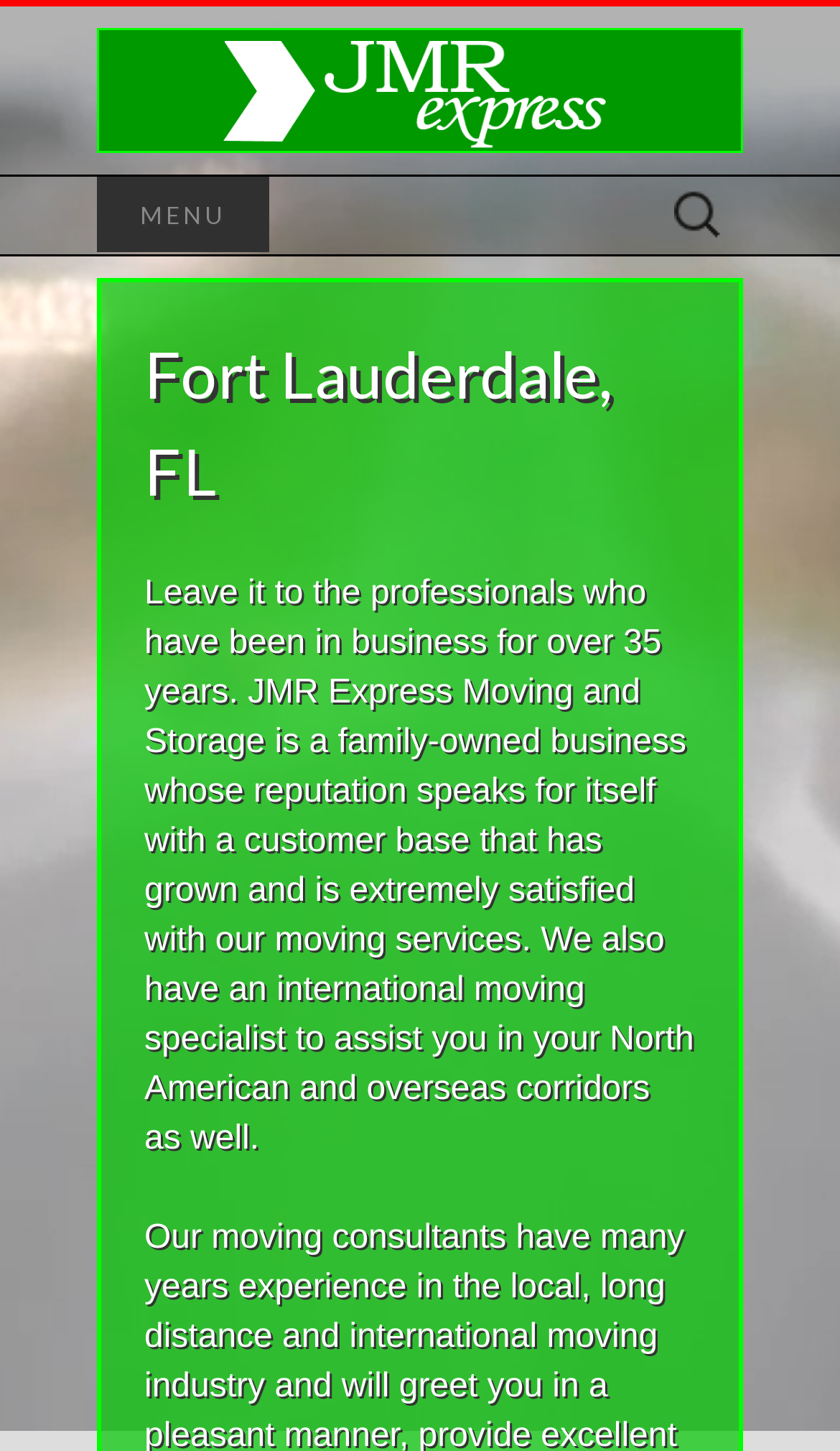Answer the question below using just one word or a short phrase: 
What is the location mentioned on the webpage?

Fort Lauderdale, FL